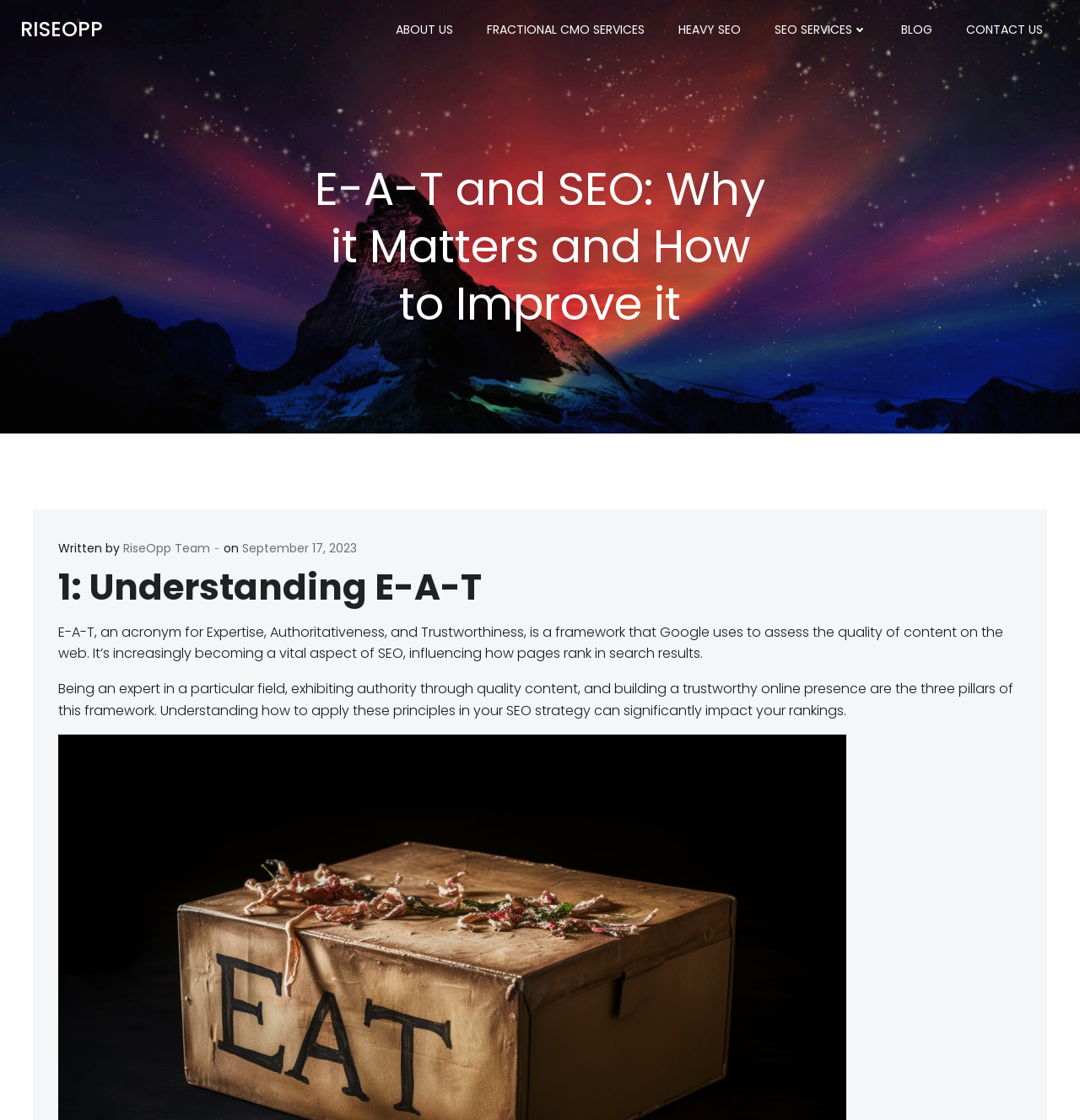Identify the first-level heading on the webpage and generate its text content.

E-A-T and SEO: Why it Matters and How to Improve it